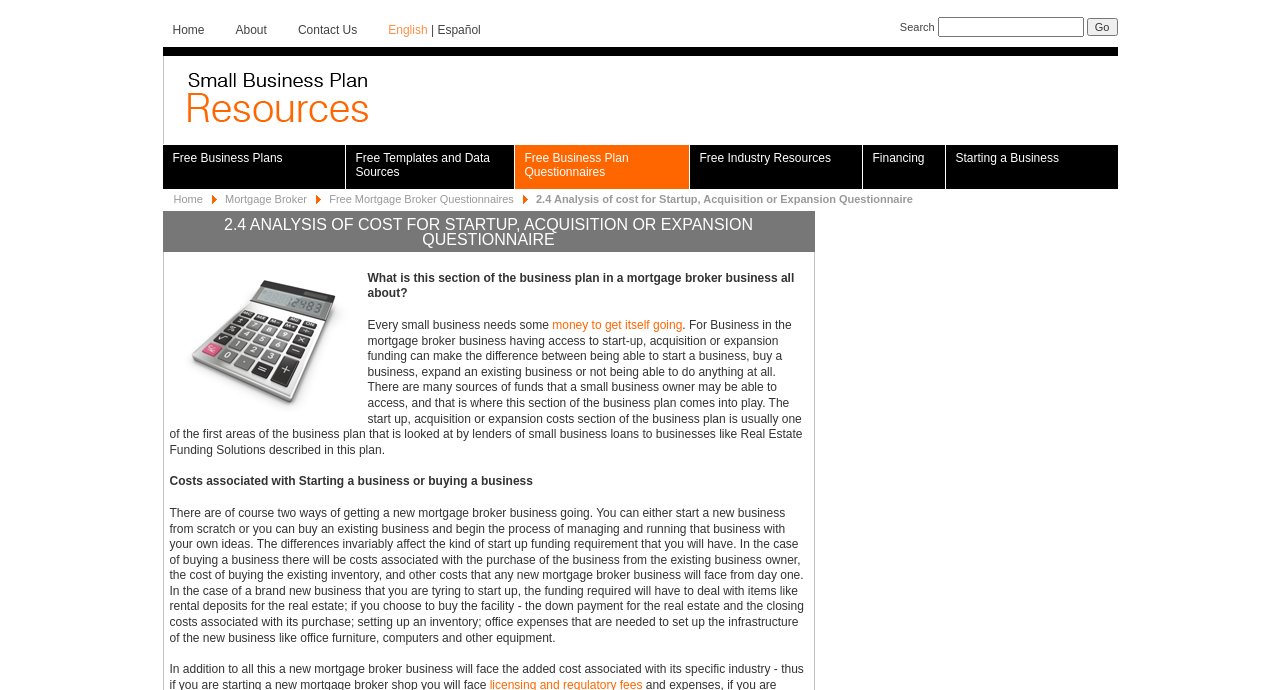What is the link above 'Home'?
Refer to the image and respond with a one-word or short-phrase answer.

About